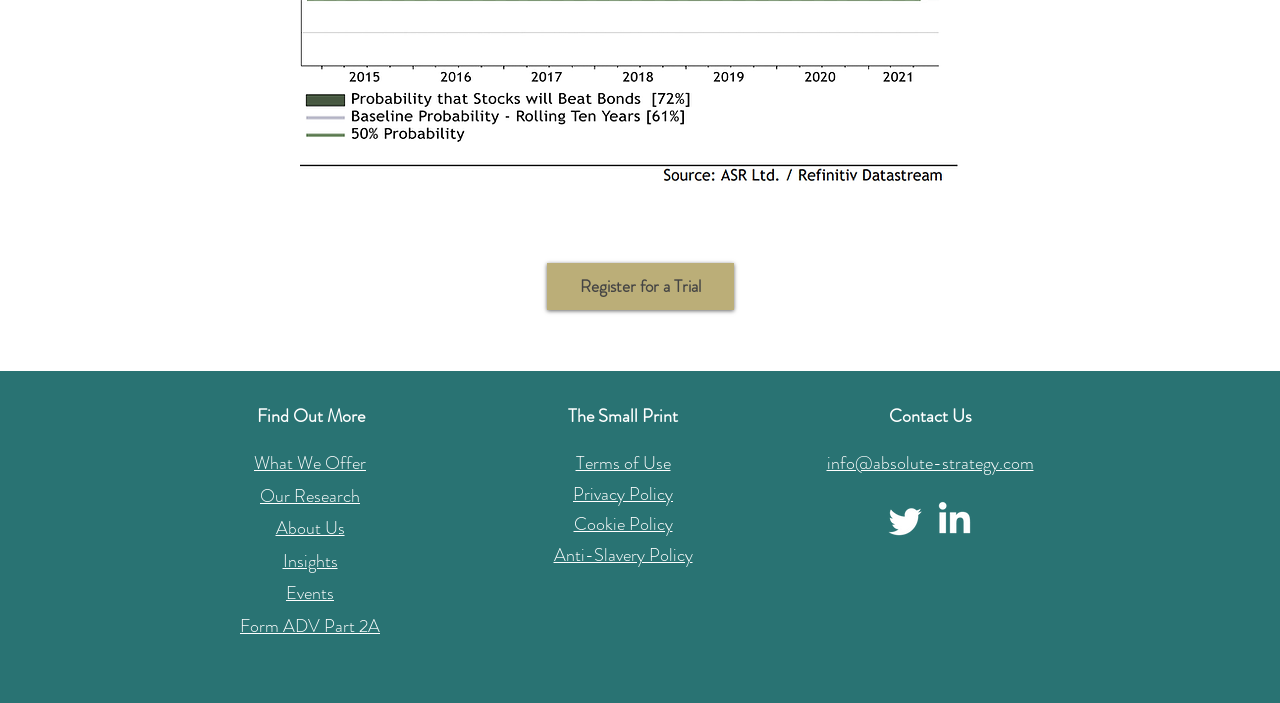Determine the bounding box coordinates for the area that should be clicked to carry out the following instruction: "Check Twitter".

[0.692, 0.712, 0.723, 0.768]